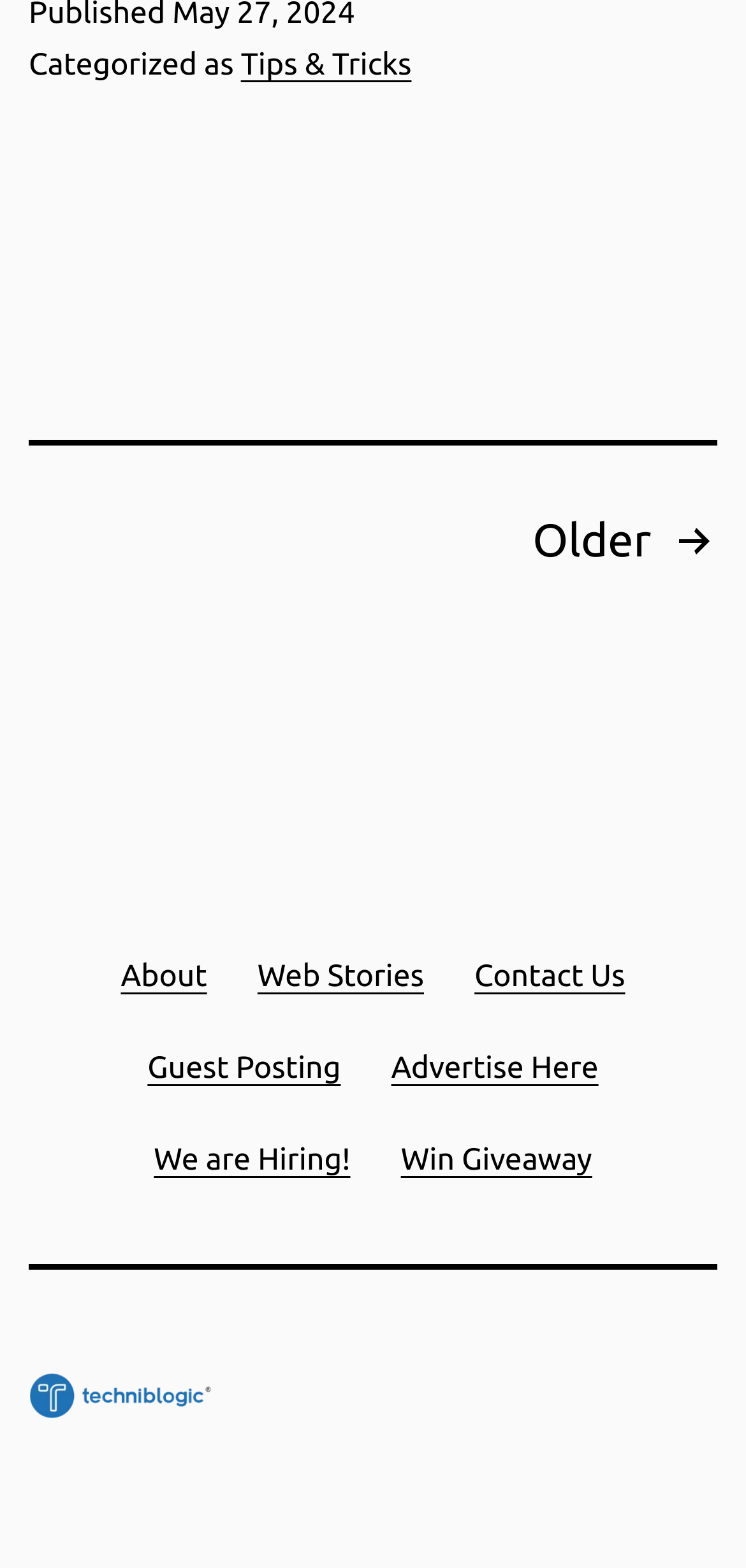Please reply to the following question using a single word or phrase: 
What is the vertical position of the 'About' link relative to the 'Contact Us' link?

Above